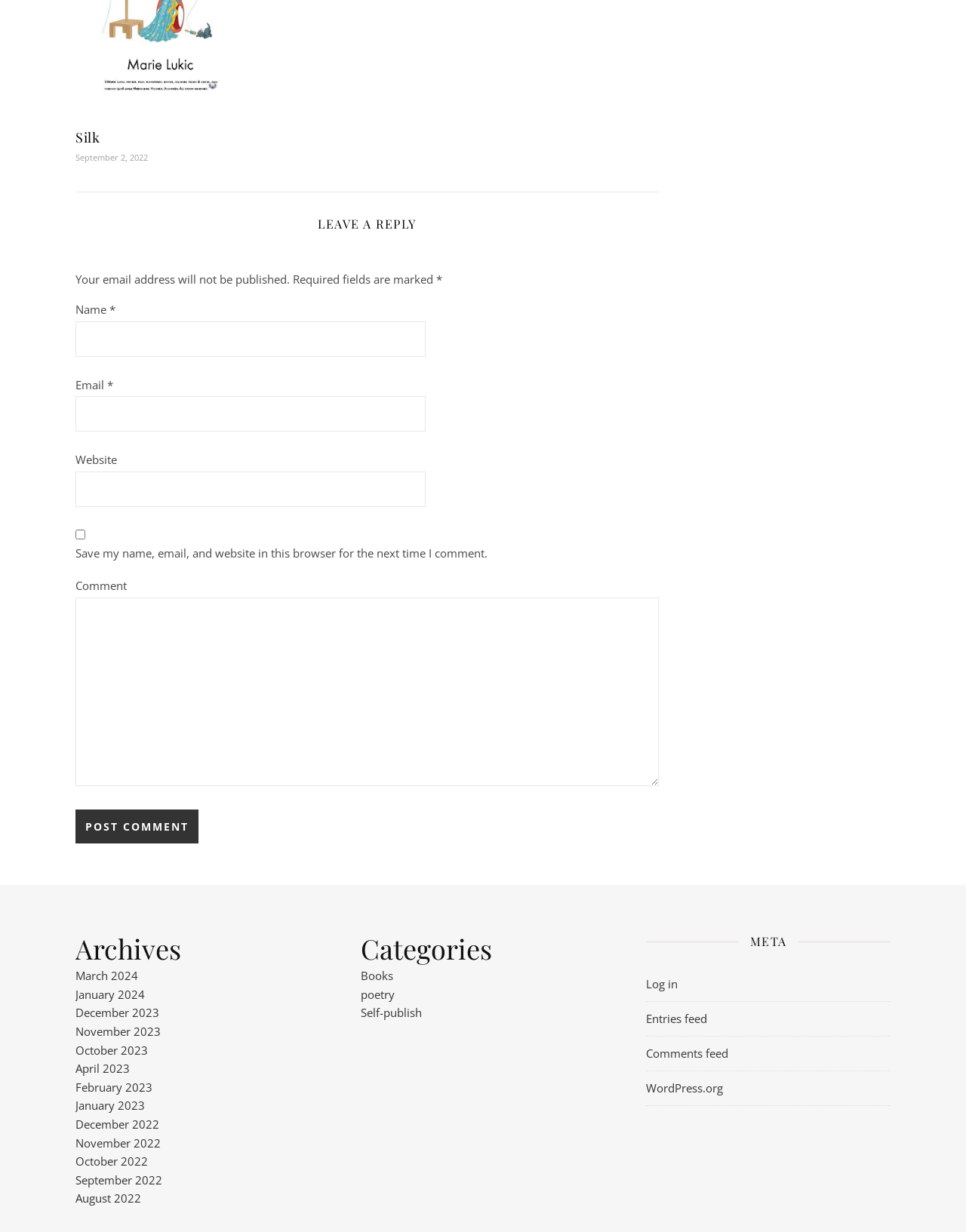From the screenshot, find the bounding box of the UI element matching this description: "parent_node: Email * aria-describedby="email-notes" name="email"". Supply the bounding box coordinates in the form [left, top, right, bottom], each a float between 0 and 1.

[0.078, 0.322, 0.44, 0.35]